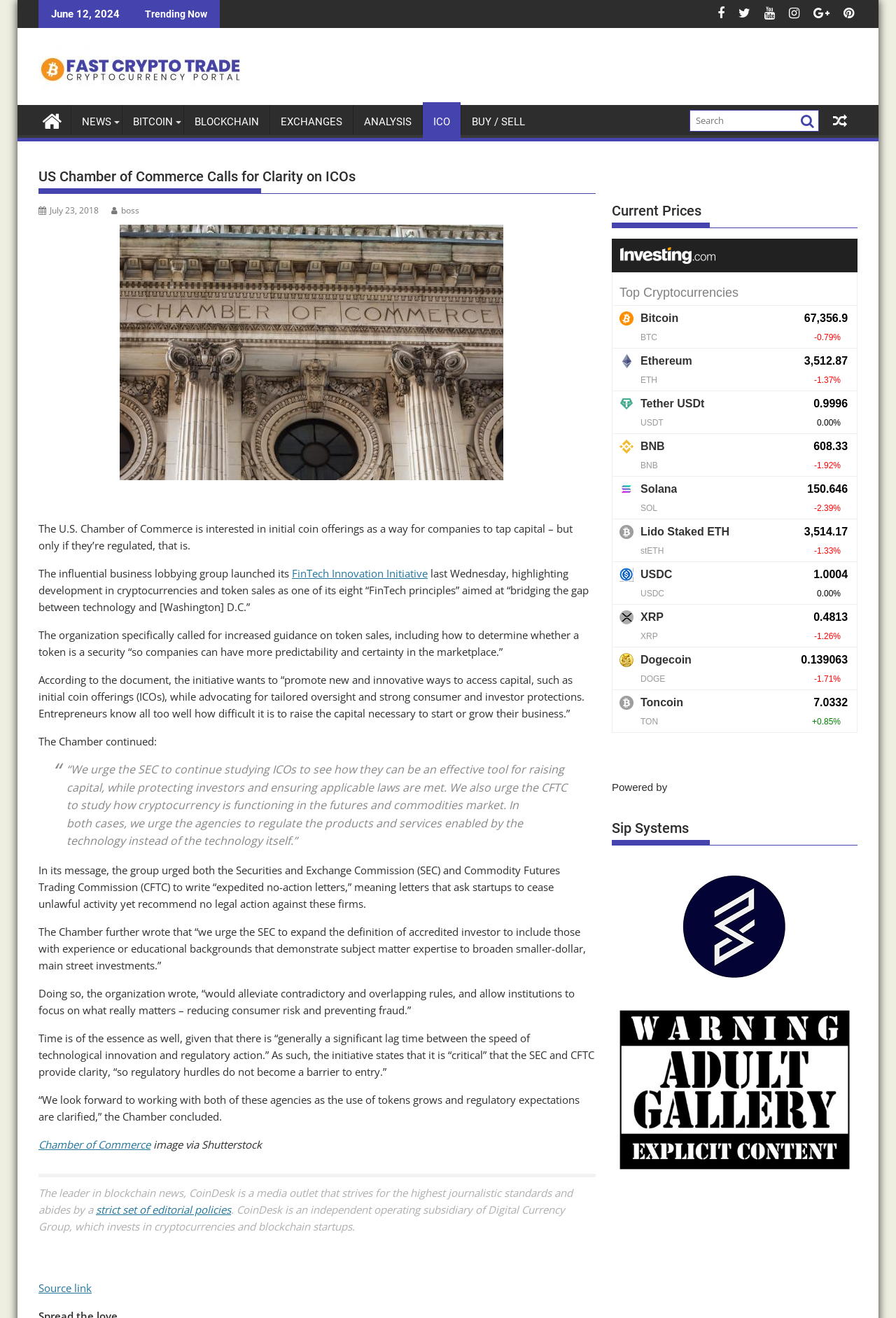What is the name of the media outlet that published the article?
Answer the question with a detailed explanation, including all necessary information.

The name of the media outlet that published the article can be found at the bottom of the webpage, where it says 'The leader in blockchain news, CoinDesk is a media outlet that strives for the highest journalistic standards...'. This indicates that CoinDesk is the publisher of the article.